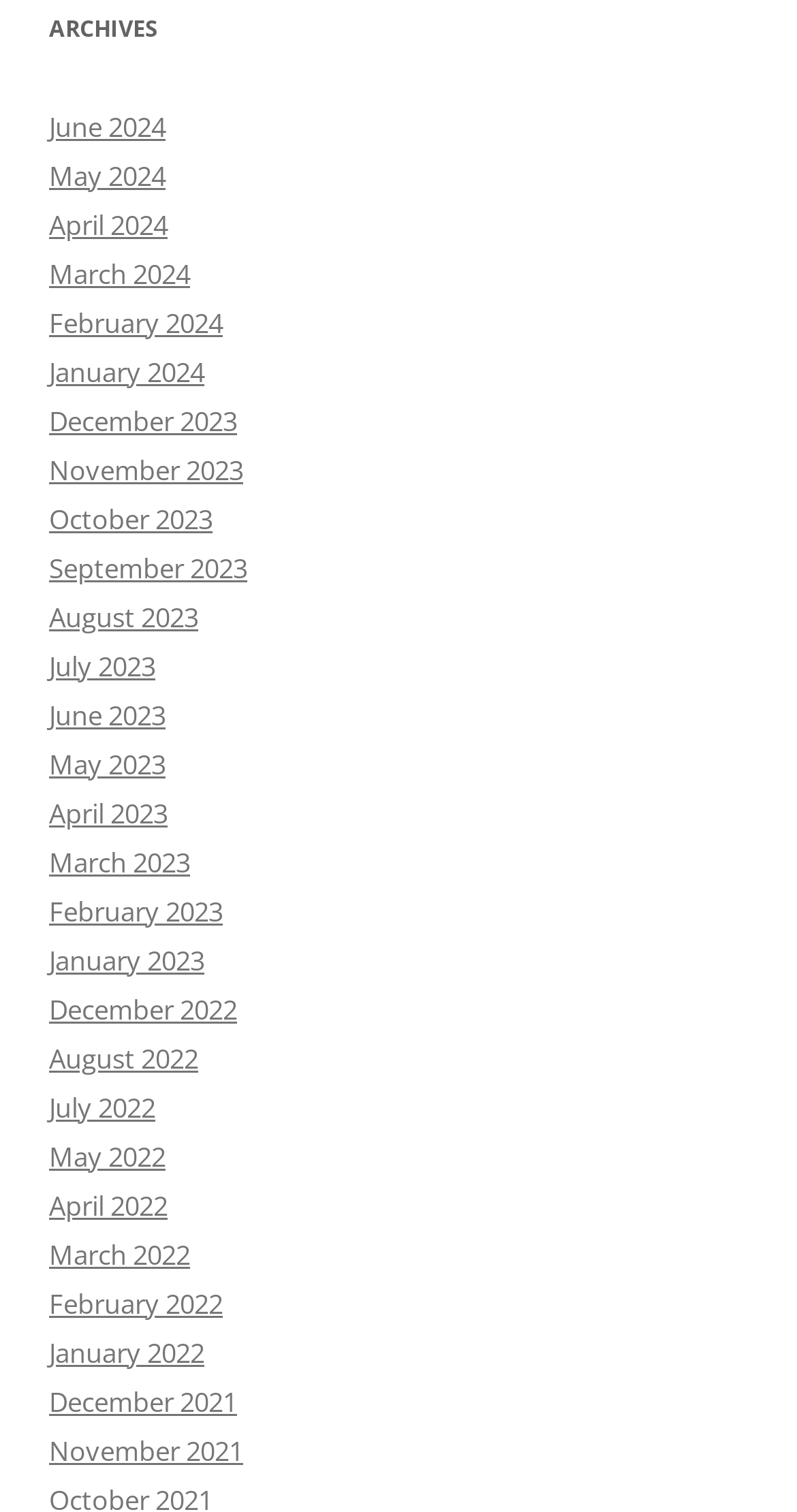Pinpoint the bounding box coordinates for the area that should be clicked to perform the following instruction: "view archives for June 2024".

[0.062, 0.071, 0.208, 0.095]